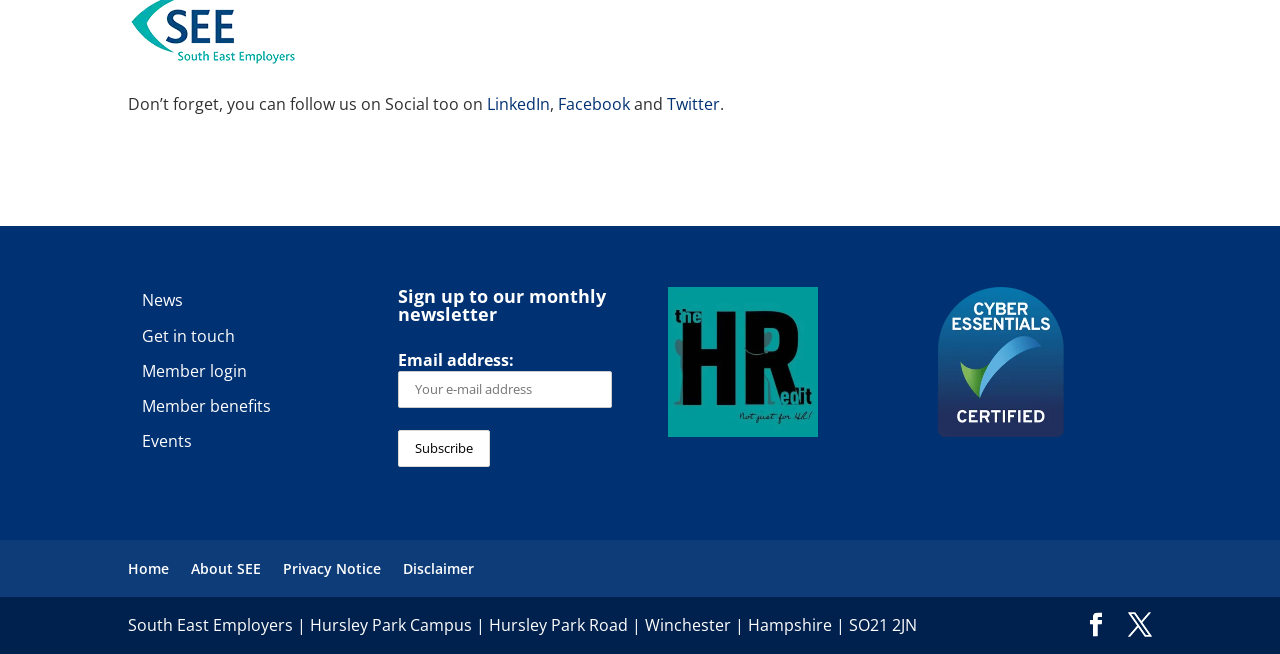Predict the bounding box for the UI component with the following description: "Get in touch".

[0.111, 0.496, 0.184, 0.53]